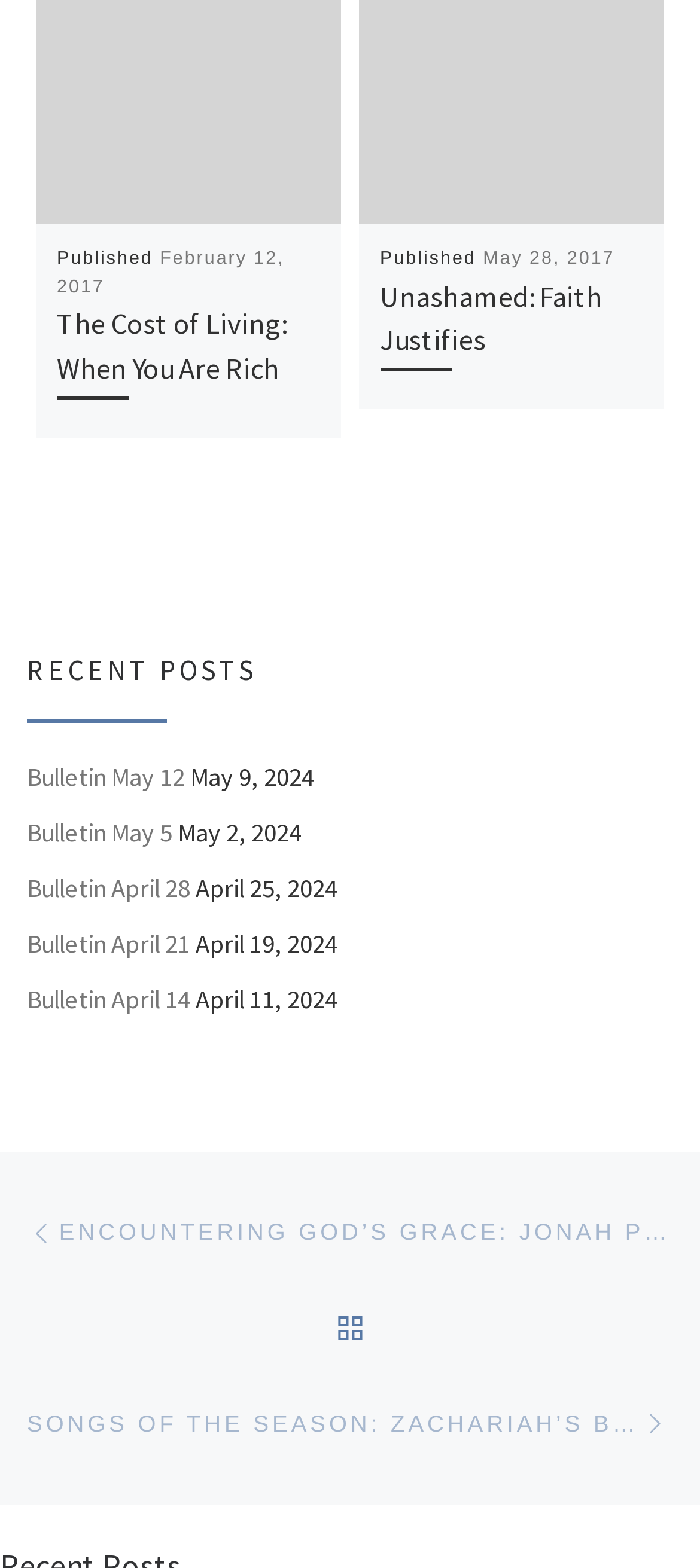Identify the bounding box of the HTML element described here: "February 12, 2017". Provide the coordinates as four float numbers between 0 and 1: [left, top, right, bottom].

[0.081, 0.159, 0.407, 0.189]